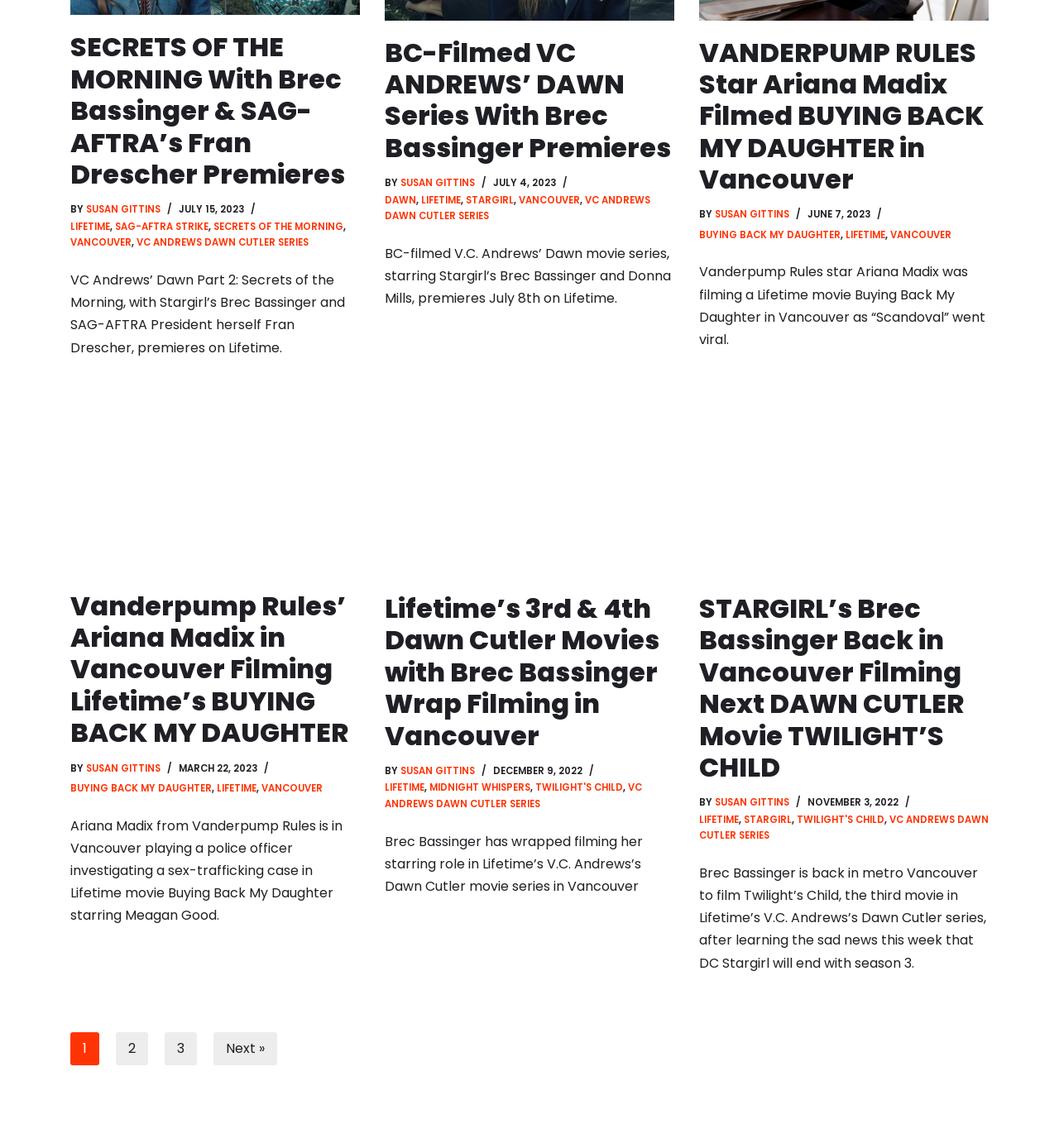Provide a single word or phrase answer to the question: 
Who is the author of the second article?

SUSAN GITTINS